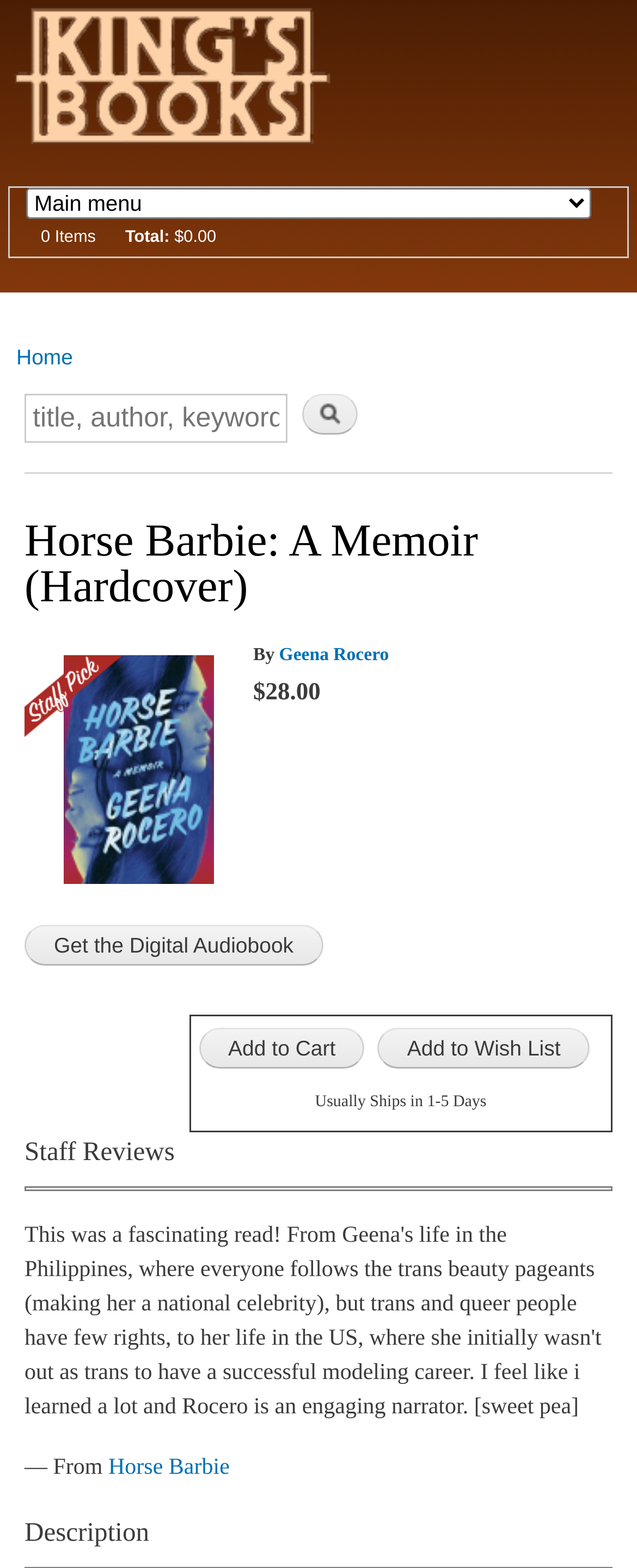Use a single word or phrase to answer this question: 
What is the price of the book?

$28.00